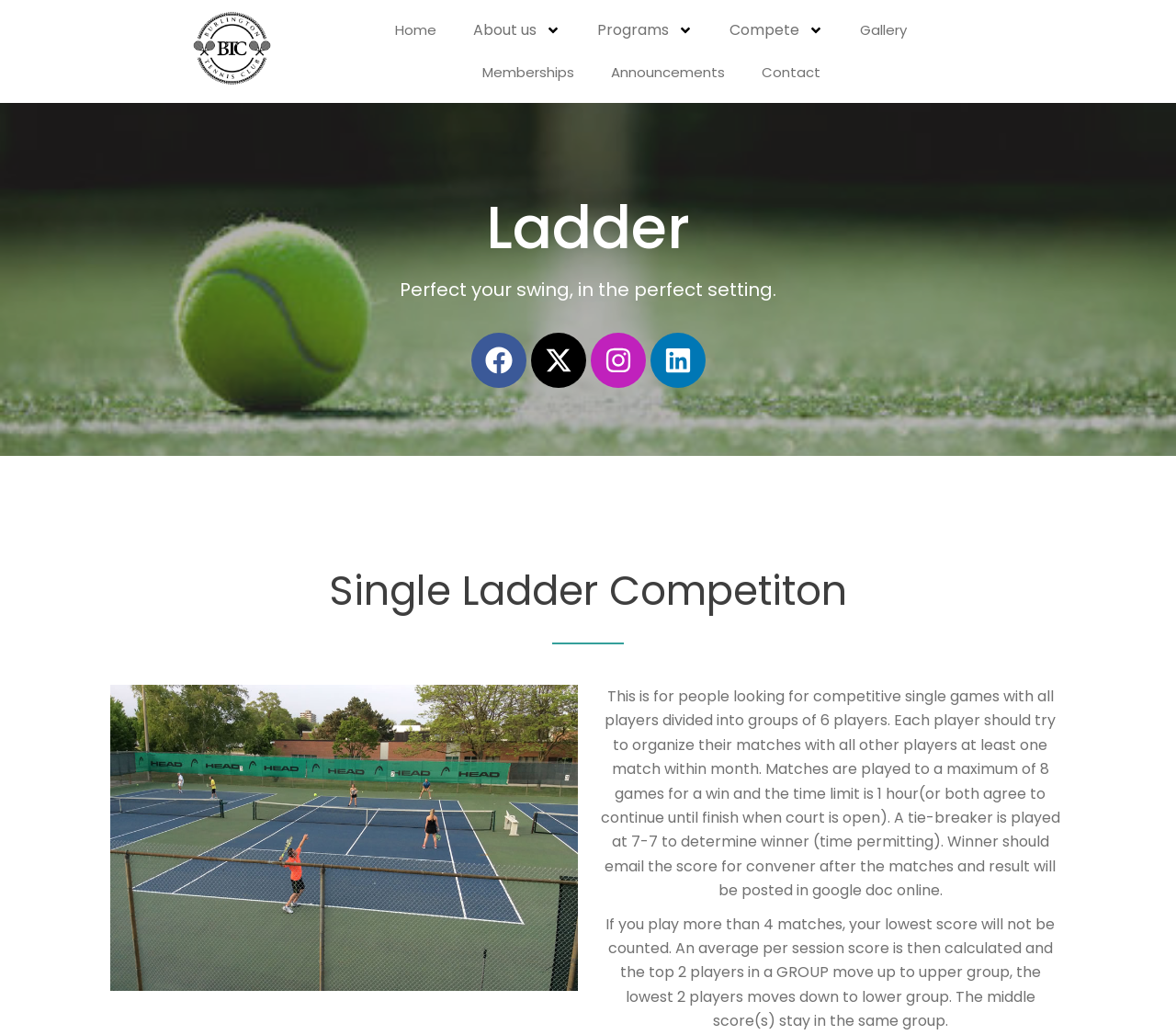What social media platforms are linked on the webpage?
Look at the image and answer with only one word or phrase.

Facebook, Twitter, Instagram, Linkedin